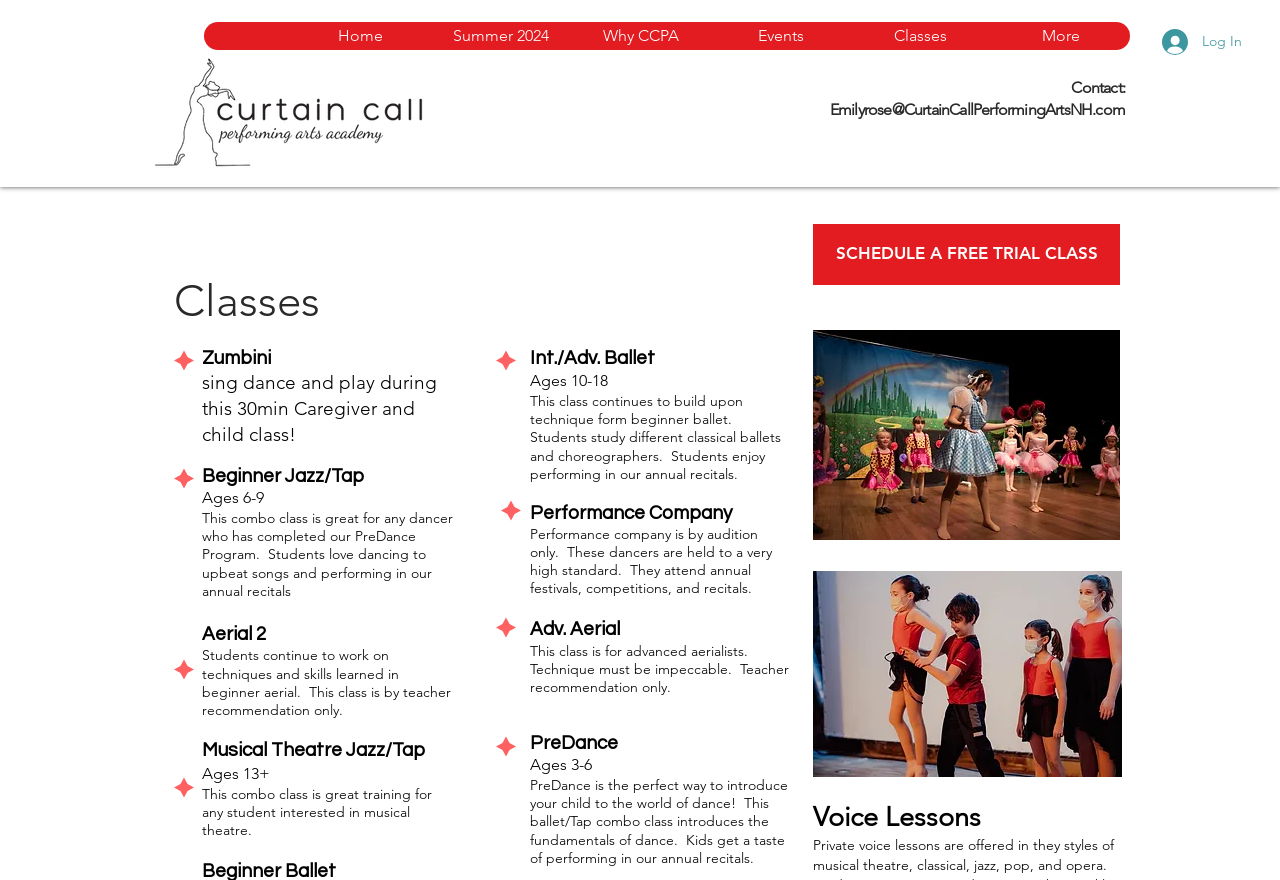What is the name of the image file below the 'Class Schedule' heading?
Answer the question with a single word or phrase, referring to the image.

DSC_8042.jpg